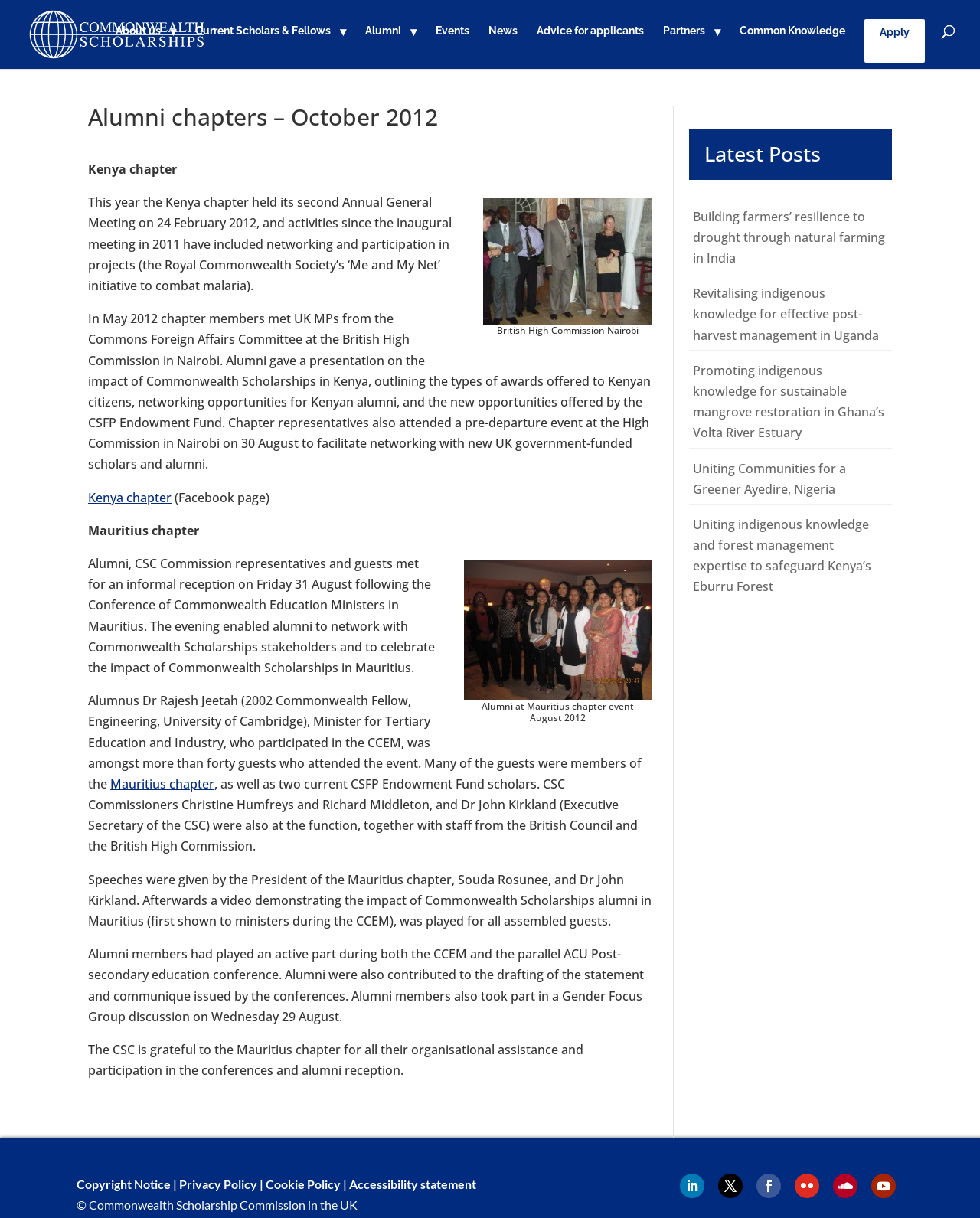Please specify the bounding box coordinates of the area that should be clicked to accomplish the following instruction: "Go to the Commonwealth Scholarship Commission in the UK homepage". The coordinates should consist of four float numbers between 0 and 1, i.e., [left, top, right, bottom].

[0.027, 0.021, 0.195, 0.033]